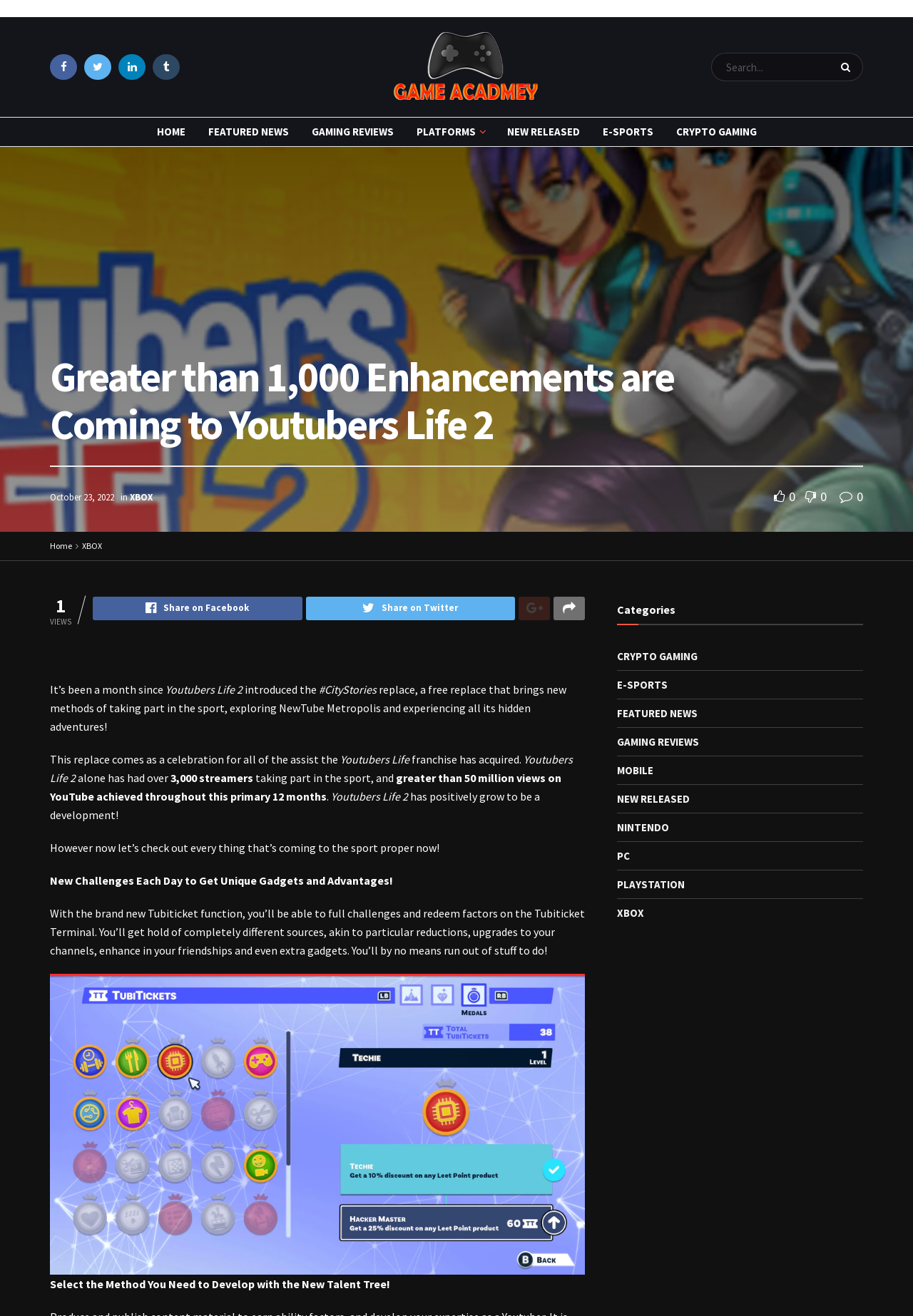Based on the visual content of the image, answer the question thoroughly: What is the name of the game being discussed?

The webpage is discussing a game, and the name of the game is mentioned in the text as 'Youtubers Life 2'.